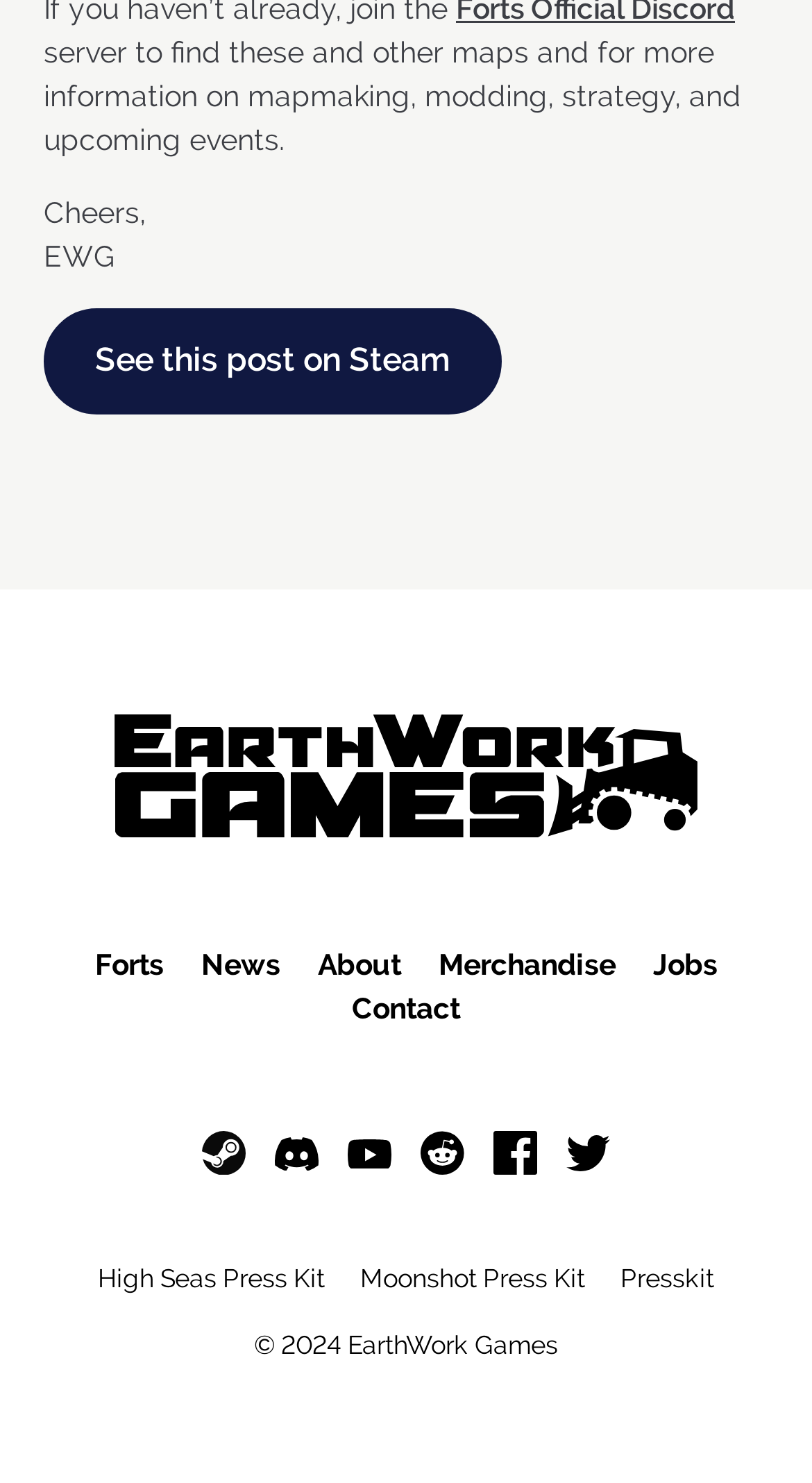Determine the bounding box of the UI element mentioned here: "粤ICP备05071390号". The coordinates must be in the format [left, top, right, bottom] with values ranging from 0 to 1.

None